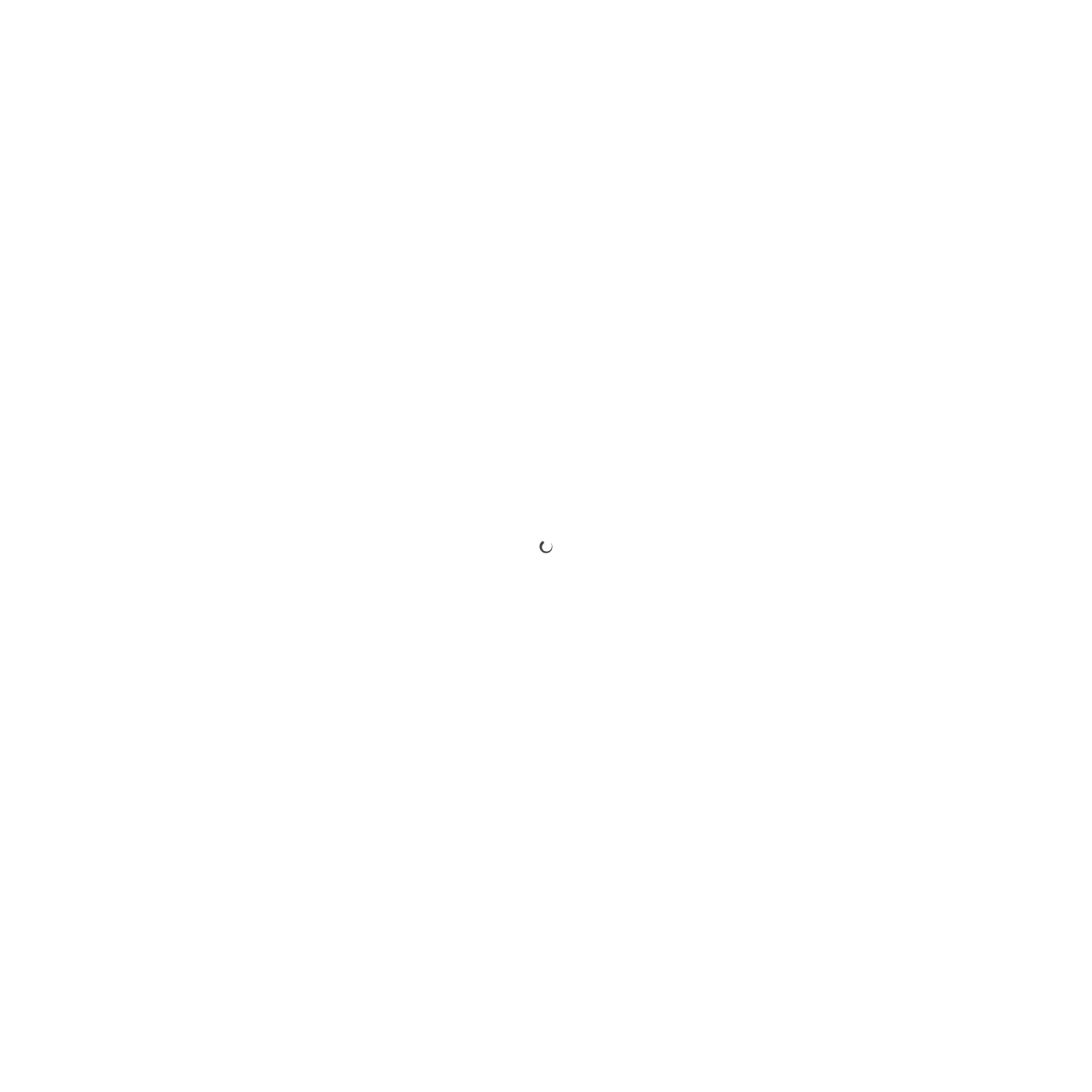Using the image as a reference, answer the following question in as much detail as possible:
What is the purpose of the company's drivers?

The webpage text describes the company's drivers as experienced and polite, and they know their way around the airport, implying that their purpose is to transport groups of people to and from the airport.